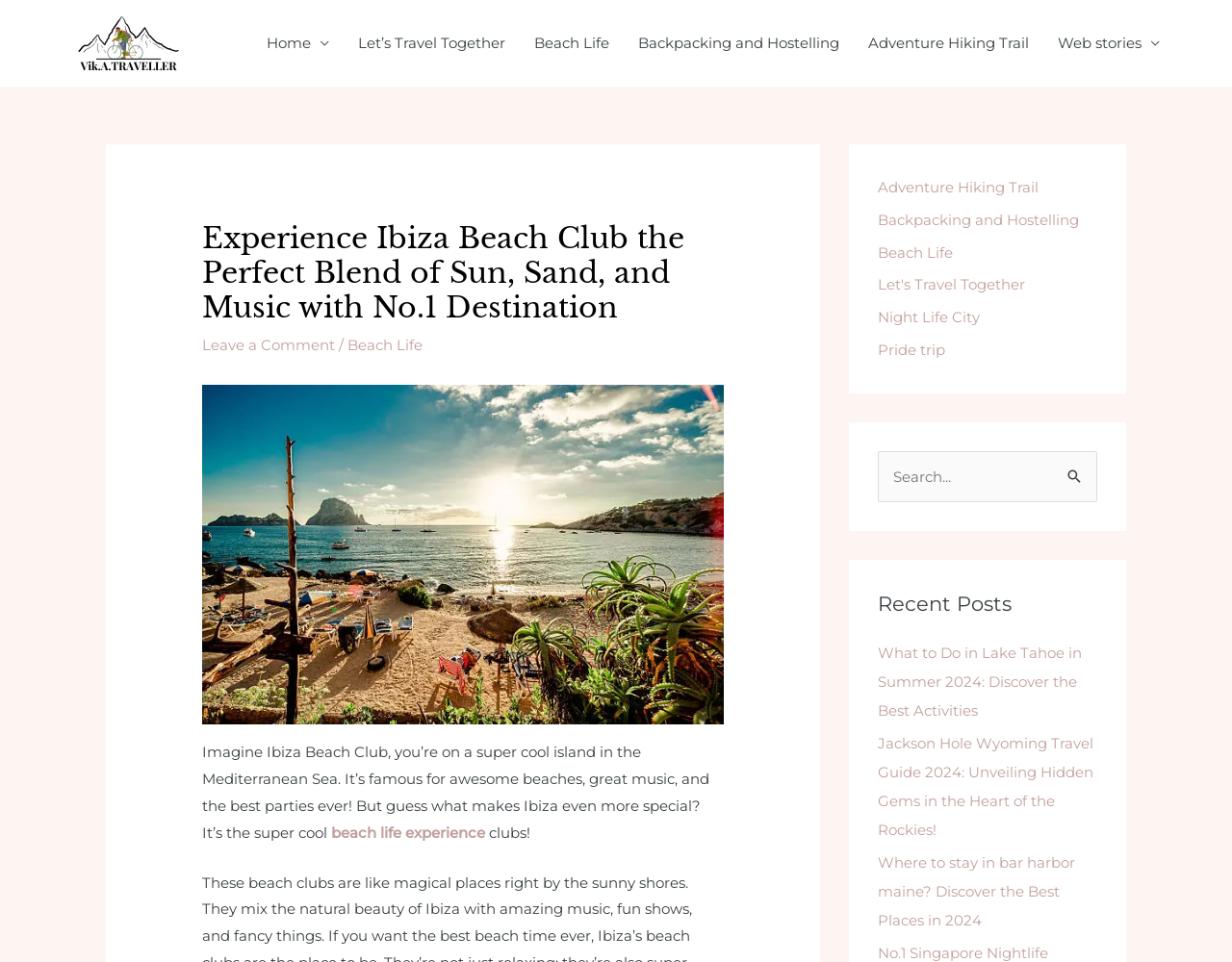What is the text above the search box?
Answer the question with a detailed and thorough explanation.

I looked at the search box section and found the text 'Search for:' above the search input field.